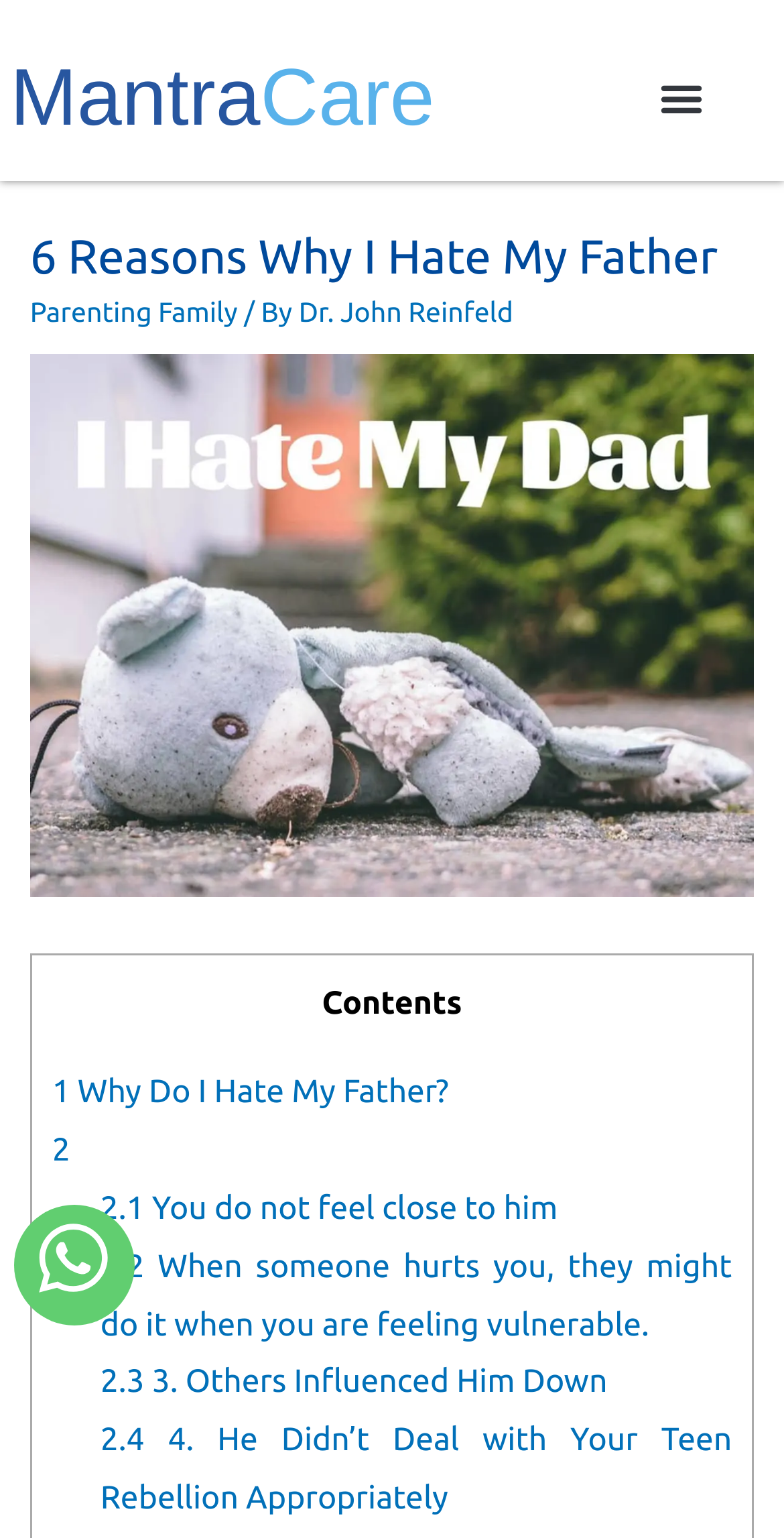Generate an in-depth caption that captures all aspects of the webpage.

The webpage appears to be an article discussing the reasons why someone hates their father. At the top left of the page, there is a link to "MantraCare" and a button labeled "Menu Toggle" at the top right. Below the top section, there is a header with the title "6 Reasons Why I Hate My Father" in a prominent position. 

To the right of the title, there are links to "Parenting Family" and "Dr. John Reinfeld", with a static text "/ By" in between. Below the title, there is an image related to the topic, taking up most of the width of the page. 

Further down, there is a section labeled "Contents" followed by a series of links, each representing a reason why someone might hate their father. The links are numbered from "1 Why Do I Hate My Father?" to "2.4 4. He Didn’t Deal with Your Teen Rebellion Appropriately", with descriptive text for each reason. The links are stacked vertically, with the first reason at the top and the last reason at the bottom.